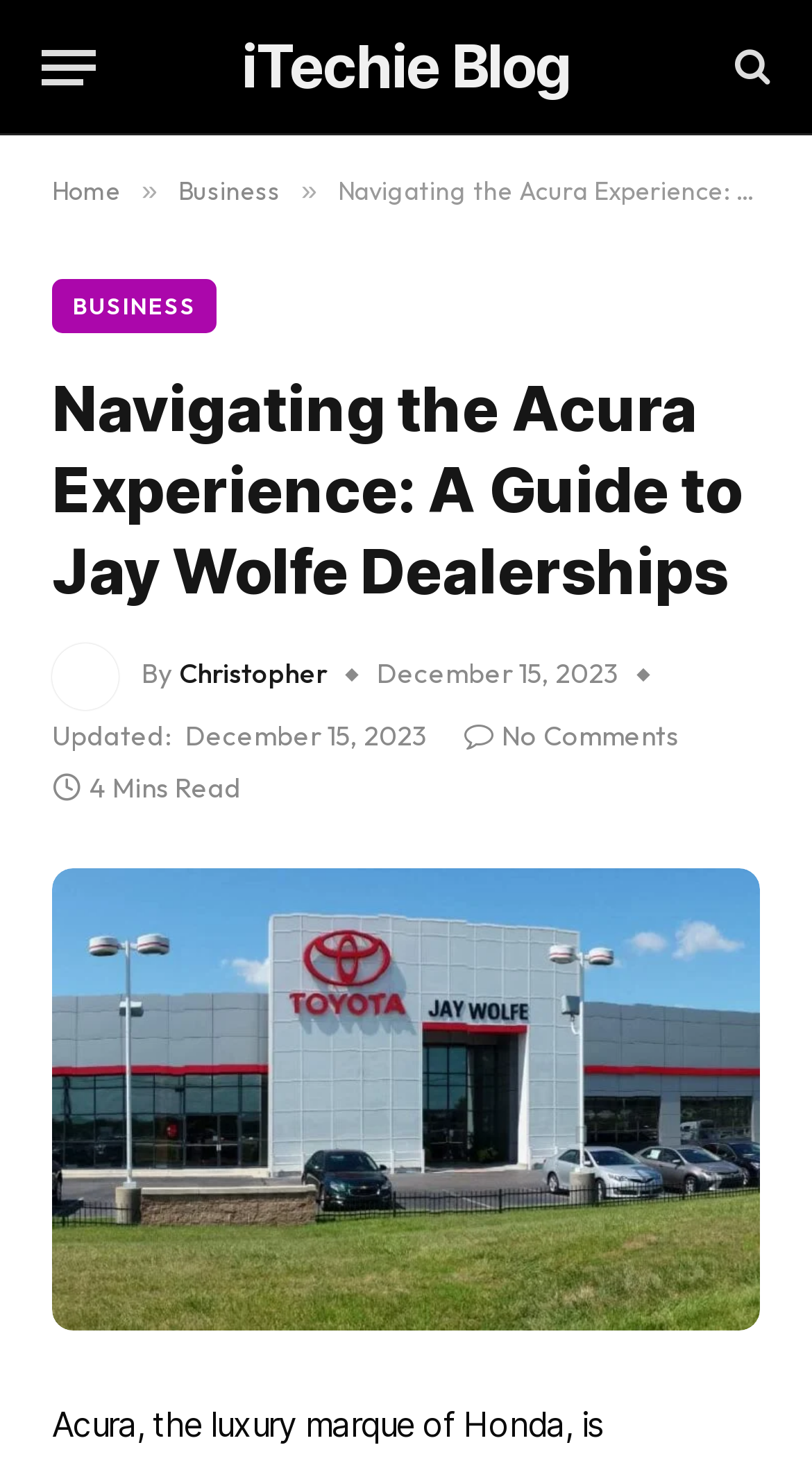Answer the following in one word or a short phrase: 
What is the author of the article?

Christopher